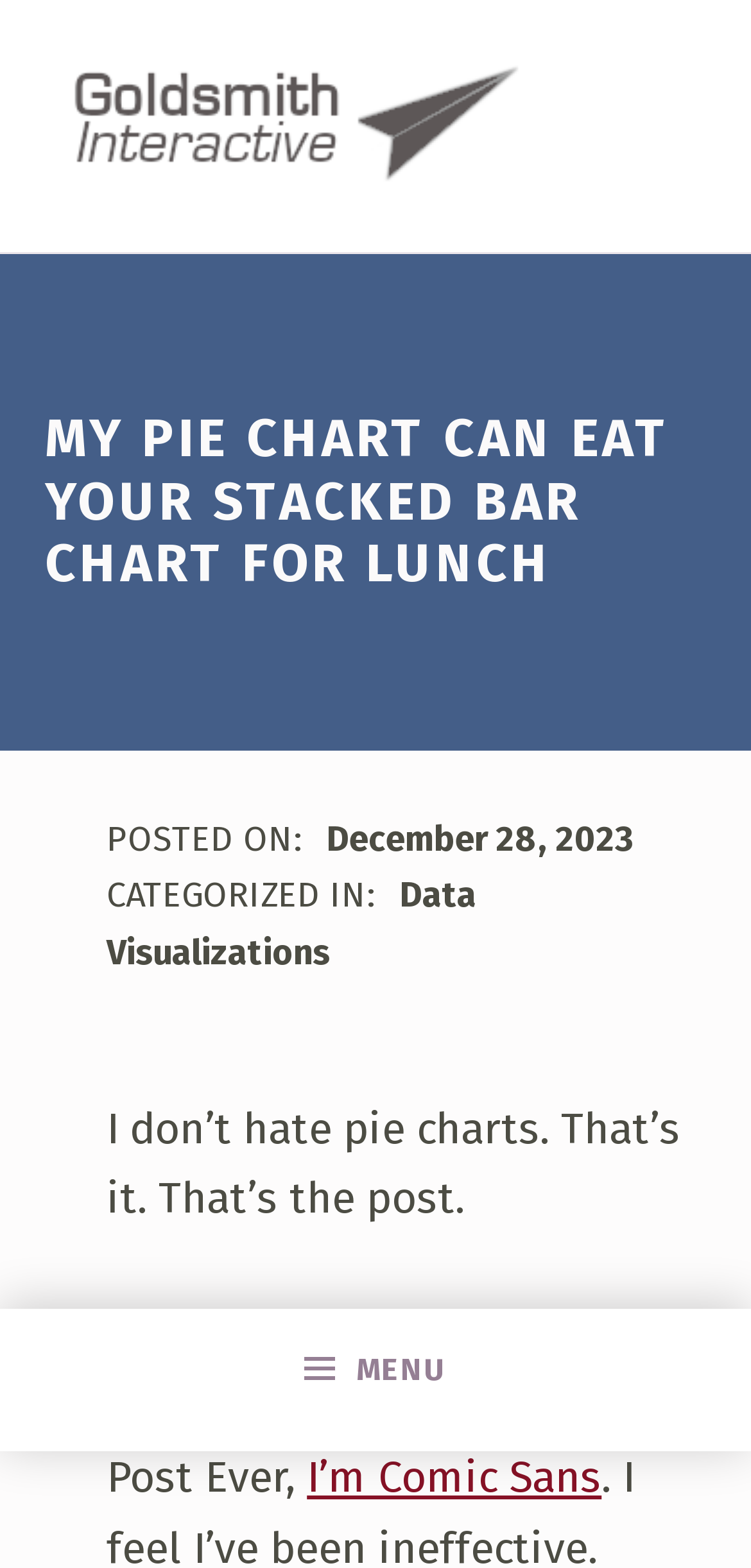Can you give a detailed response to the following question using the information from the image? What is the category of the current post?

The category of the current post can be found in the footer section, where it says 'CATEGORIZED IN: Data Visualizations'. This information is provided in a link format.